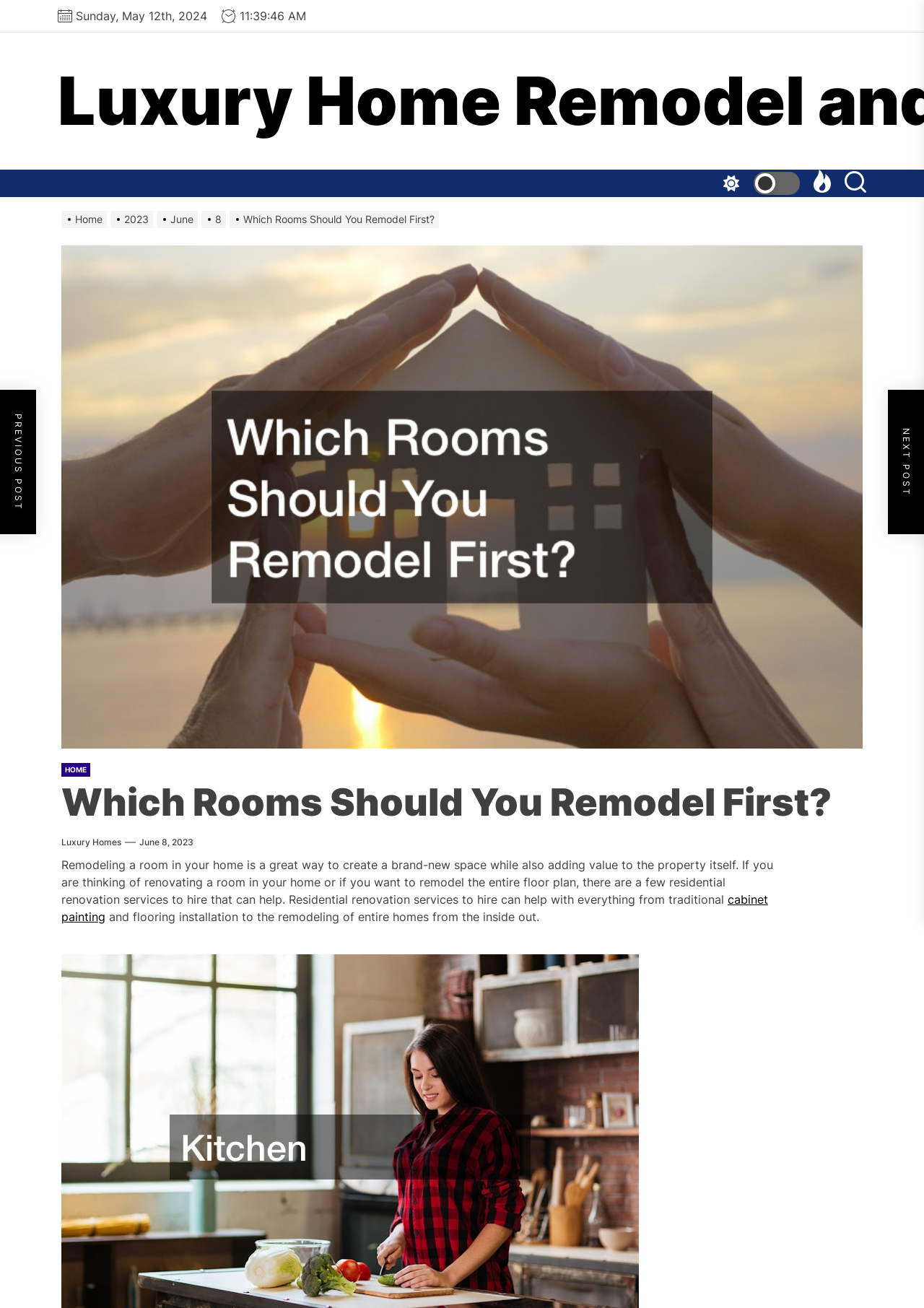Identify the bounding box for the UI element specified in this description: "Luxury Homes". The coordinates must be four float numbers between 0 and 1, formatted as [left, top, right, bottom].

[0.066, 0.639, 0.131, 0.649]